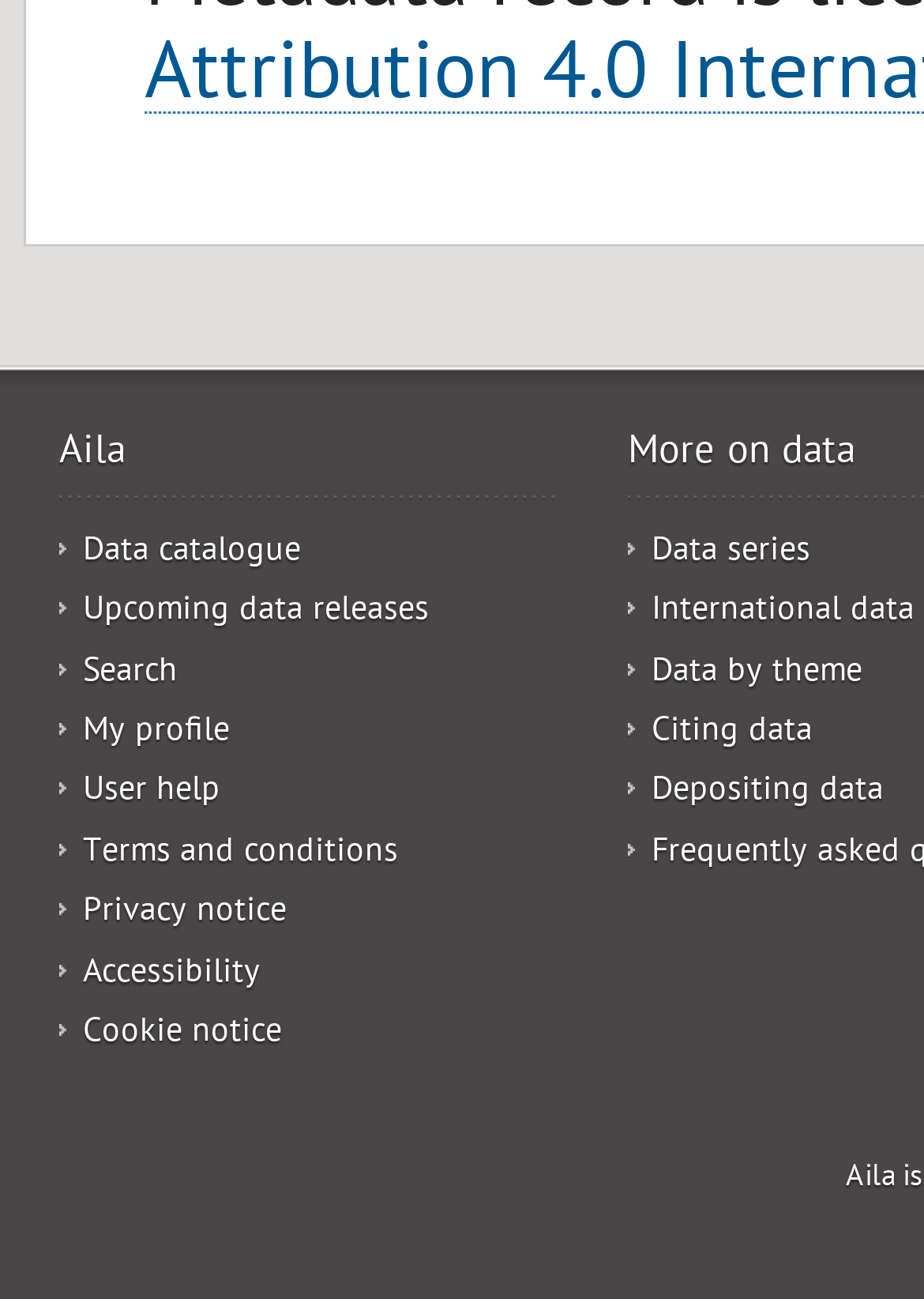Highlight the bounding box coordinates of the region I should click on to meet the following instruction: "learn more on data".

[0.679, 0.333, 0.926, 0.369]